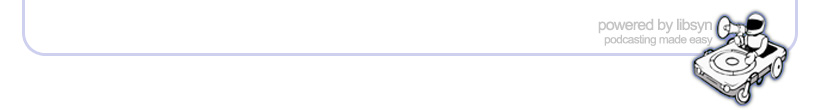Please examine the image and provide a detailed answer to the question: What is the illustrative graphic in the footer?

The footer includes an illustrative graphic of a cartoon-like figure operating a vintage-style record player, which symbolizes audio or podcast content and adds a touch of creativity to the design.